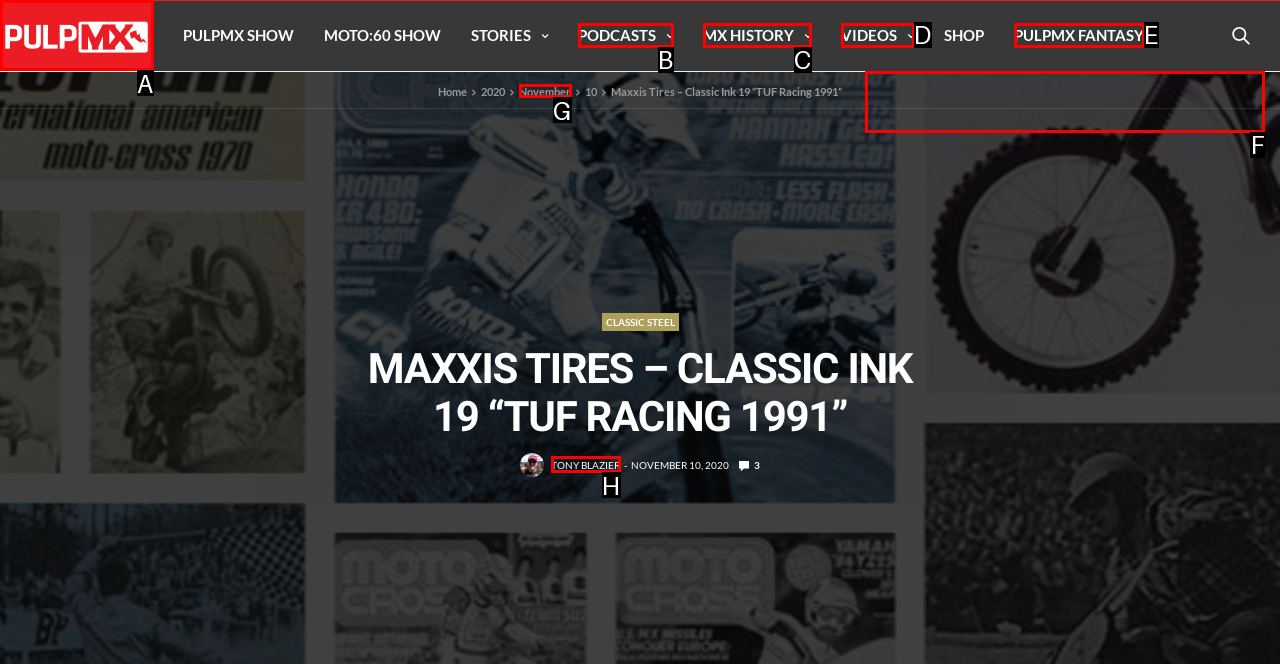Identify the HTML element to select in order to accomplish the following task: Visit St Margarets Homecare
Reply with the letter of the chosen option from the given choices directly.

None